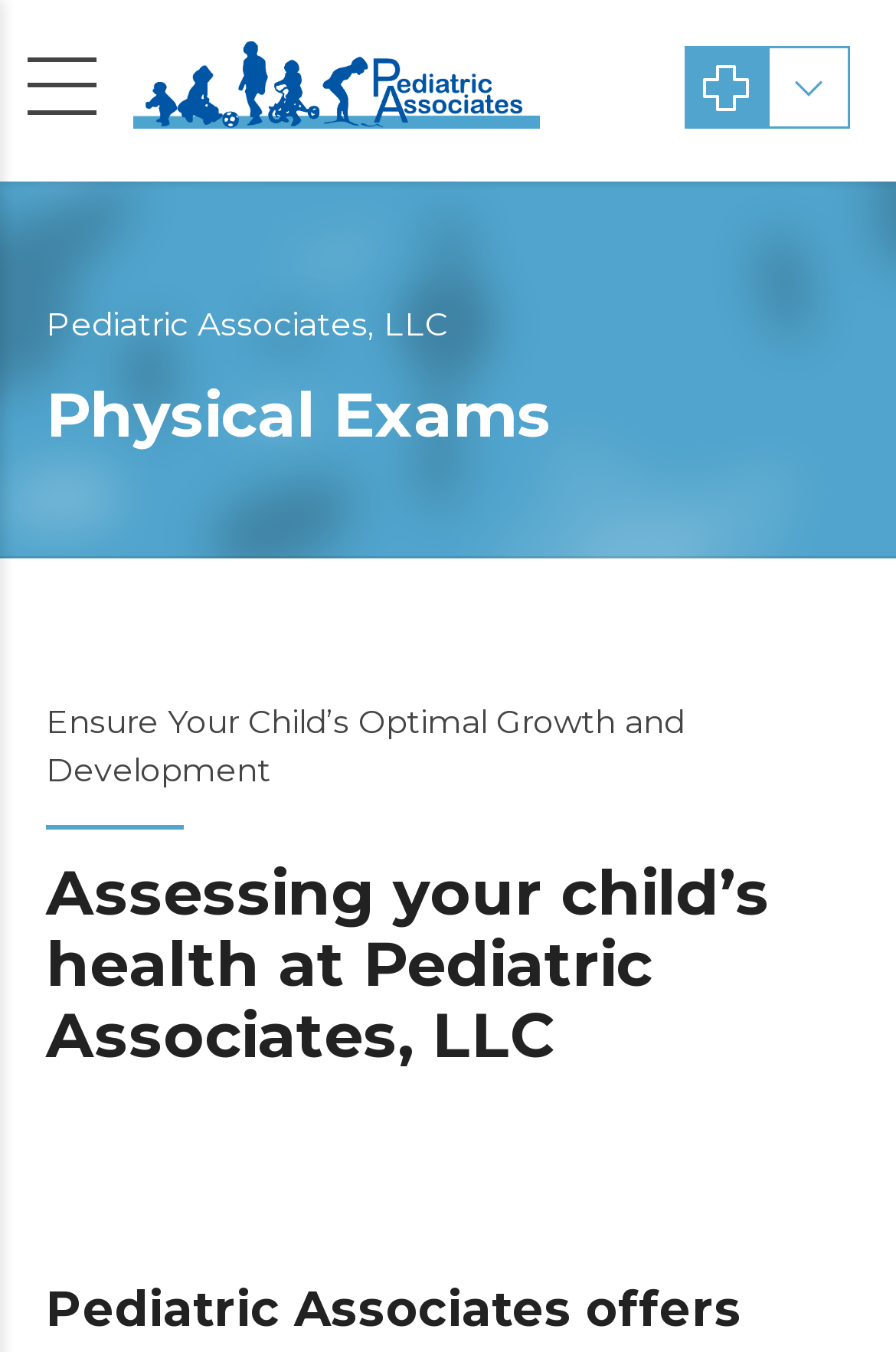What is the name of the pediatric clinic?
Answer the question in a detailed and comprehensive manner.

The name of the pediatric clinic can be found in the header section of the webpage, where it is written as 'Pediatric Associates, LLC'.